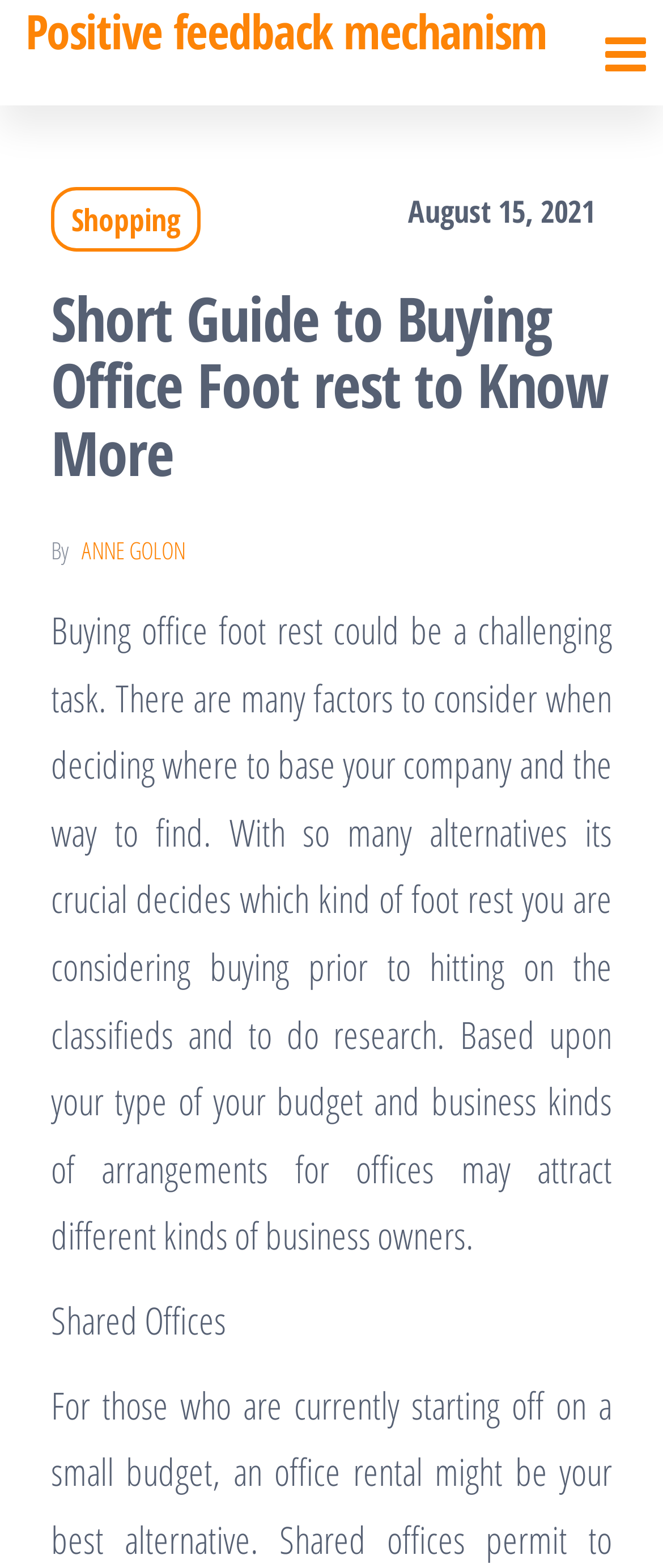Explain the webpage in detail, including its primary components.

The webpage is about a short guide to buying office footrests. At the top right corner, there is a link to "Shopping". Below it, on the left side, there is a date "August 15, 2021" and a heading that reads "Short Guide to Buying Office Foot rest to Know More". 

Next to the heading, there is a byline "By" followed by a link to the author's name, "ANNE GOLON". 

The main content of the webpage is a paragraph of text that provides guidance on buying office footrests. It explains that buying office footrests can be challenging and that there are many factors to consider, such as budget and business type. 

Below the main content, there is a subheading "Shared Offices".